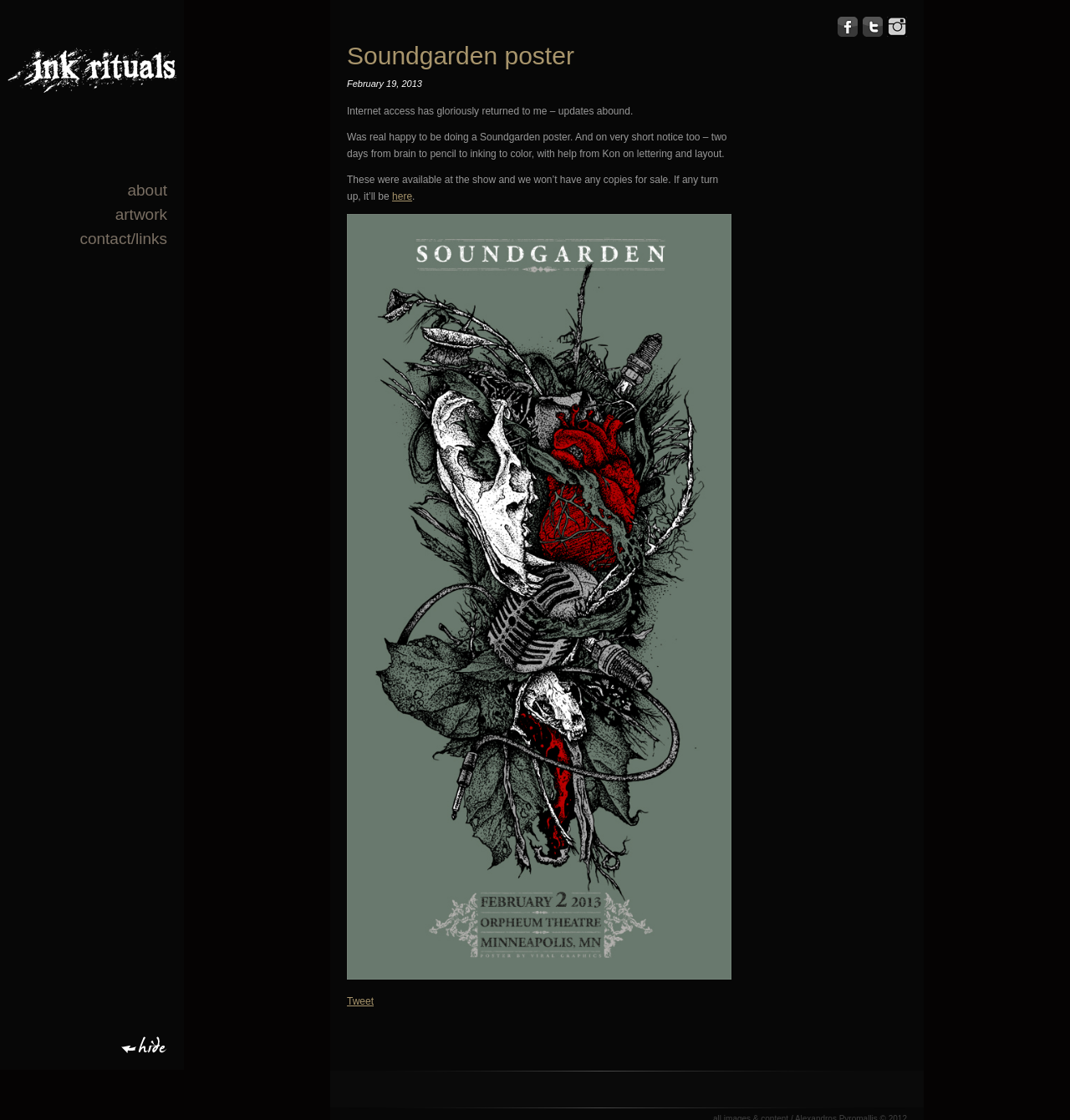Where were the posters available for sale?
Offer a detailed and full explanation in response to the question.

The answer can be found in the StaticText element 'These were available at the show and we won’t have any copies for sale.' which mentions that the posters were available for sale at the show.